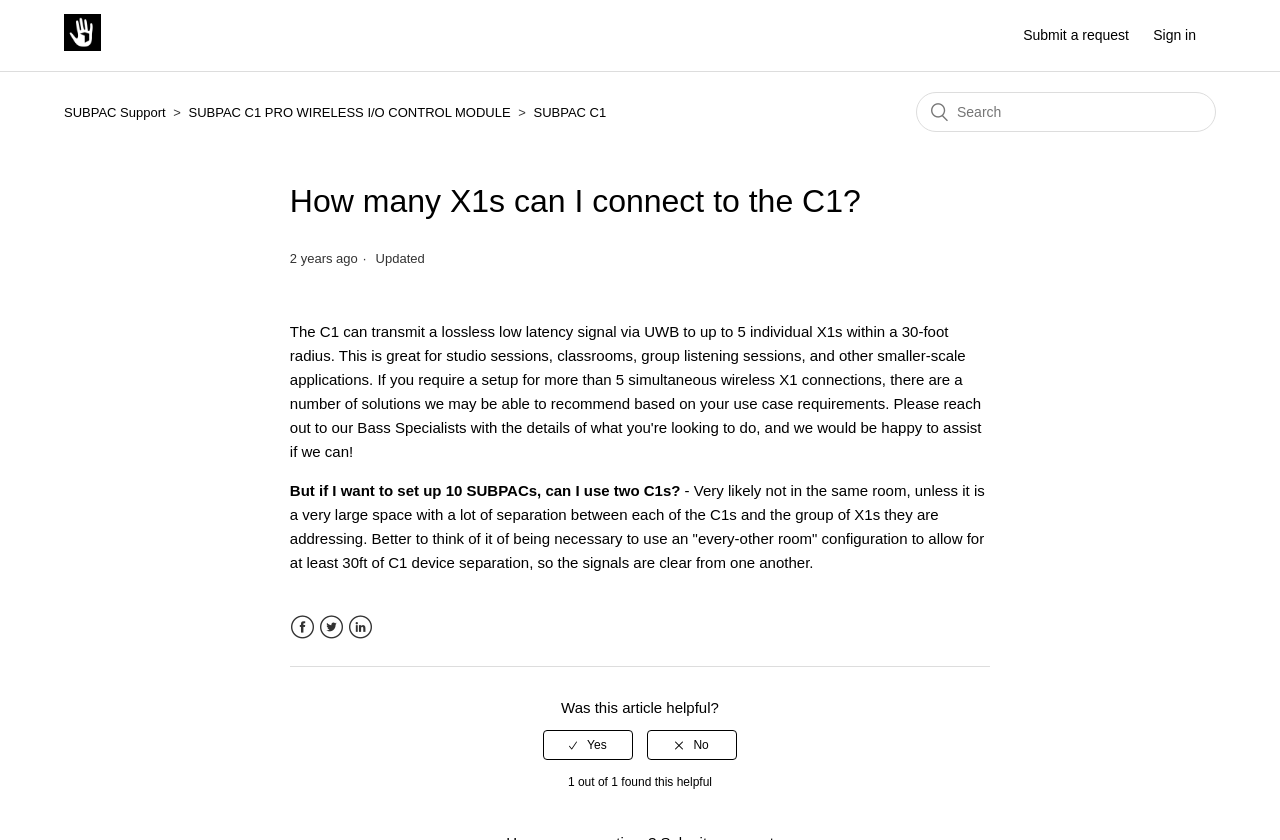Please determine the bounding box coordinates of the element to click on in order to accomplish the following task: "Submit a request". Ensure the coordinates are four float numbers ranging from 0 to 1, i.e., [left, top, right, bottom].

[0.799, 0.03, 0.898, 0.055]